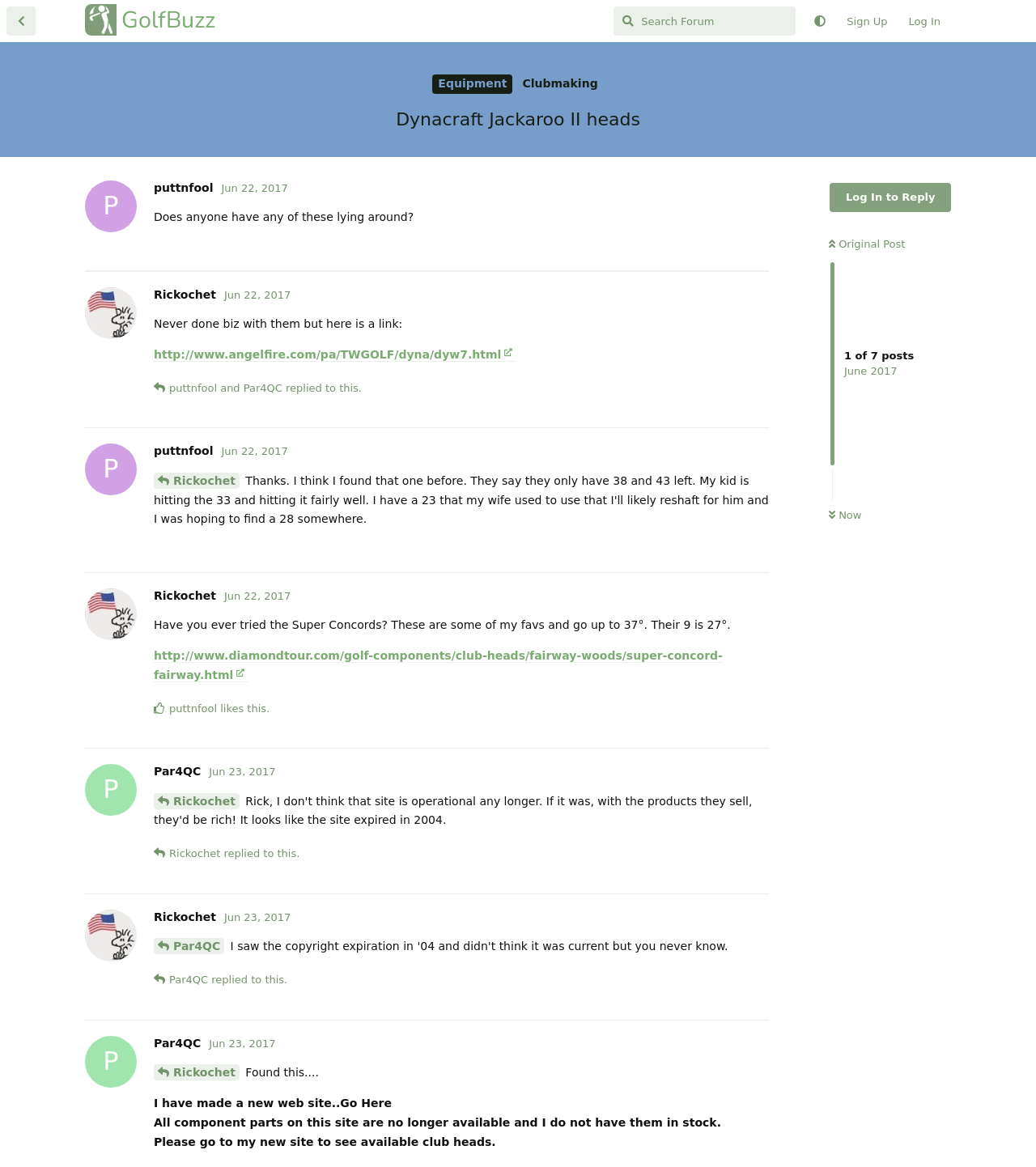Determine the bounding box for the described UI element: "Original Post".

[0.8, 0.204, 0.874, 0.214]